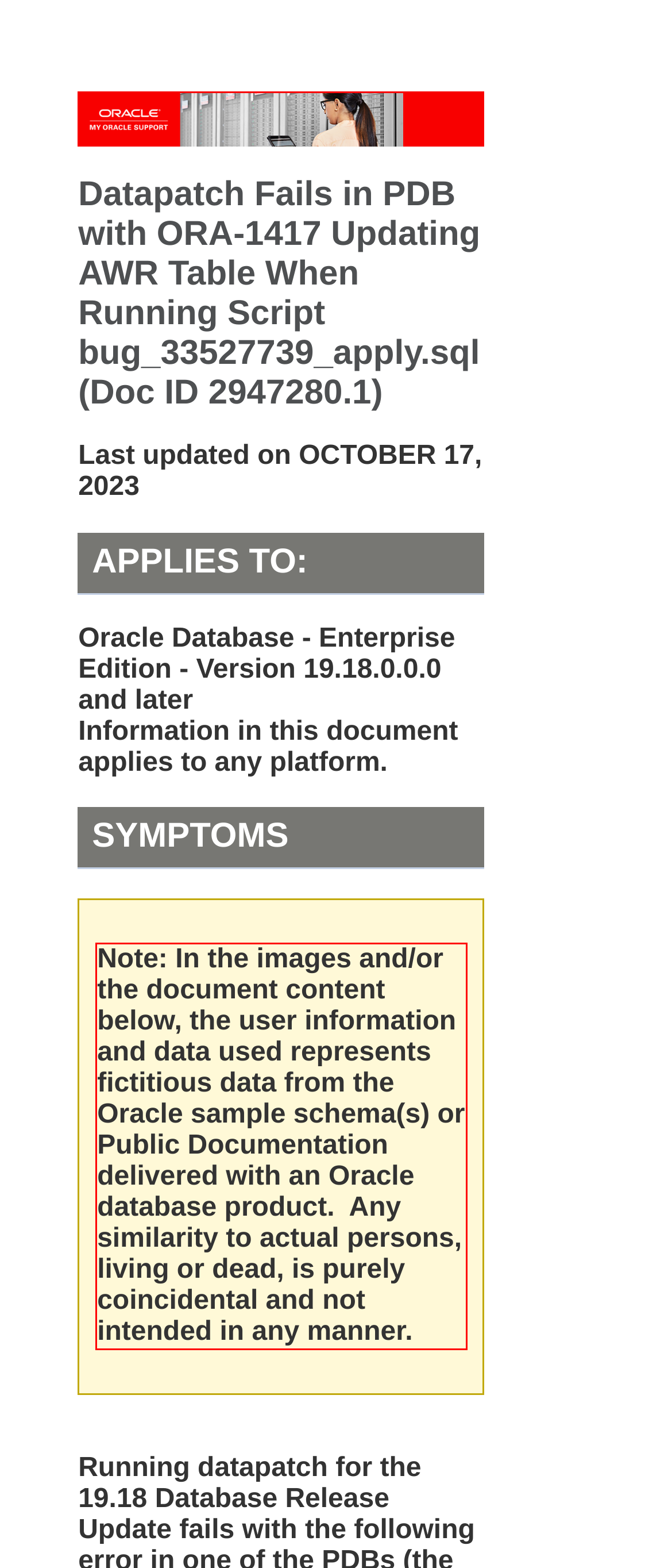Observe the screenshot of the webpage that includes a red rectangle bounding box. Conduct OCR on the content inside this red bounding box and generate the text.

Note: In the images and/or the document content below, the user information and data used represents fictitious data from the Oracle sample schema(s) or Public Documentation delivered with an Oracle database product. Any similarity to actual persons, living or dead, is purely coincidental and not intended in any manner.